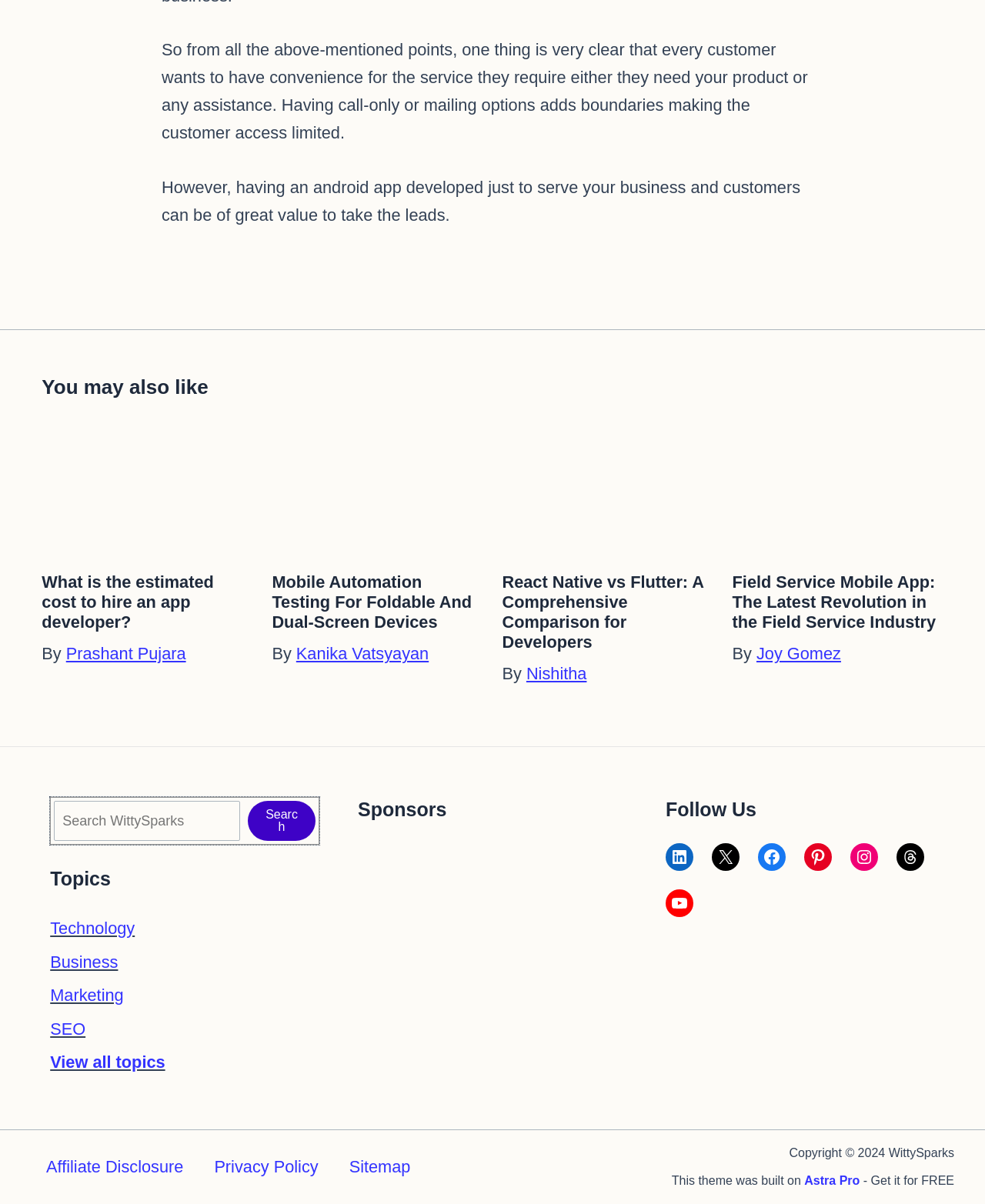What is the name of the author of the first article? Analyze the screenshot and reply with just one word or a short phrase.

Prashant Pujara